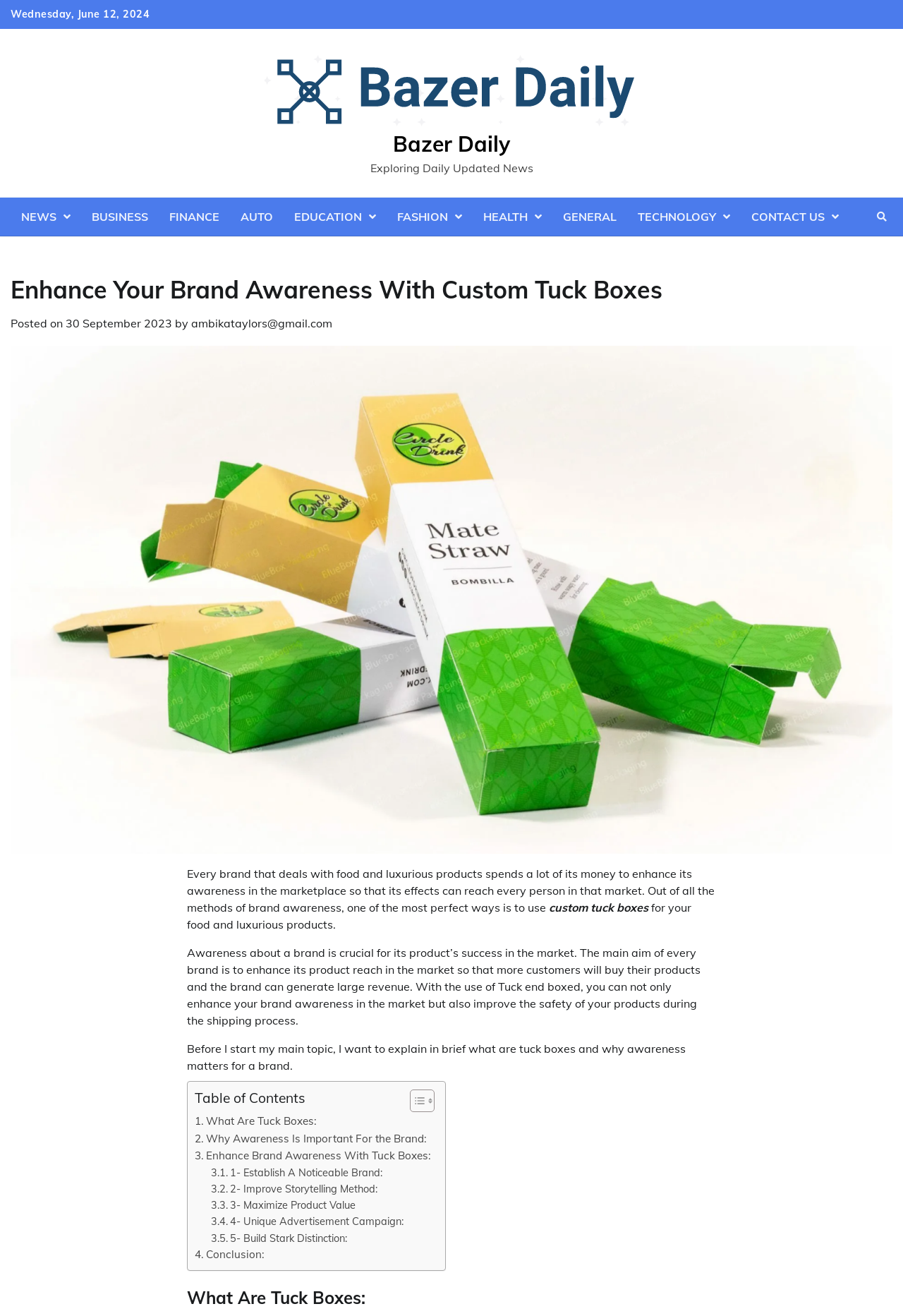Locate the bounding box coordinates of the segment that needs to be clicked to meet this instruction: "Explore the 'Enhance Brand Awareness With Custom Tuck Boxes' topic".

[0.012, 0.207, 0.988, 0.234]